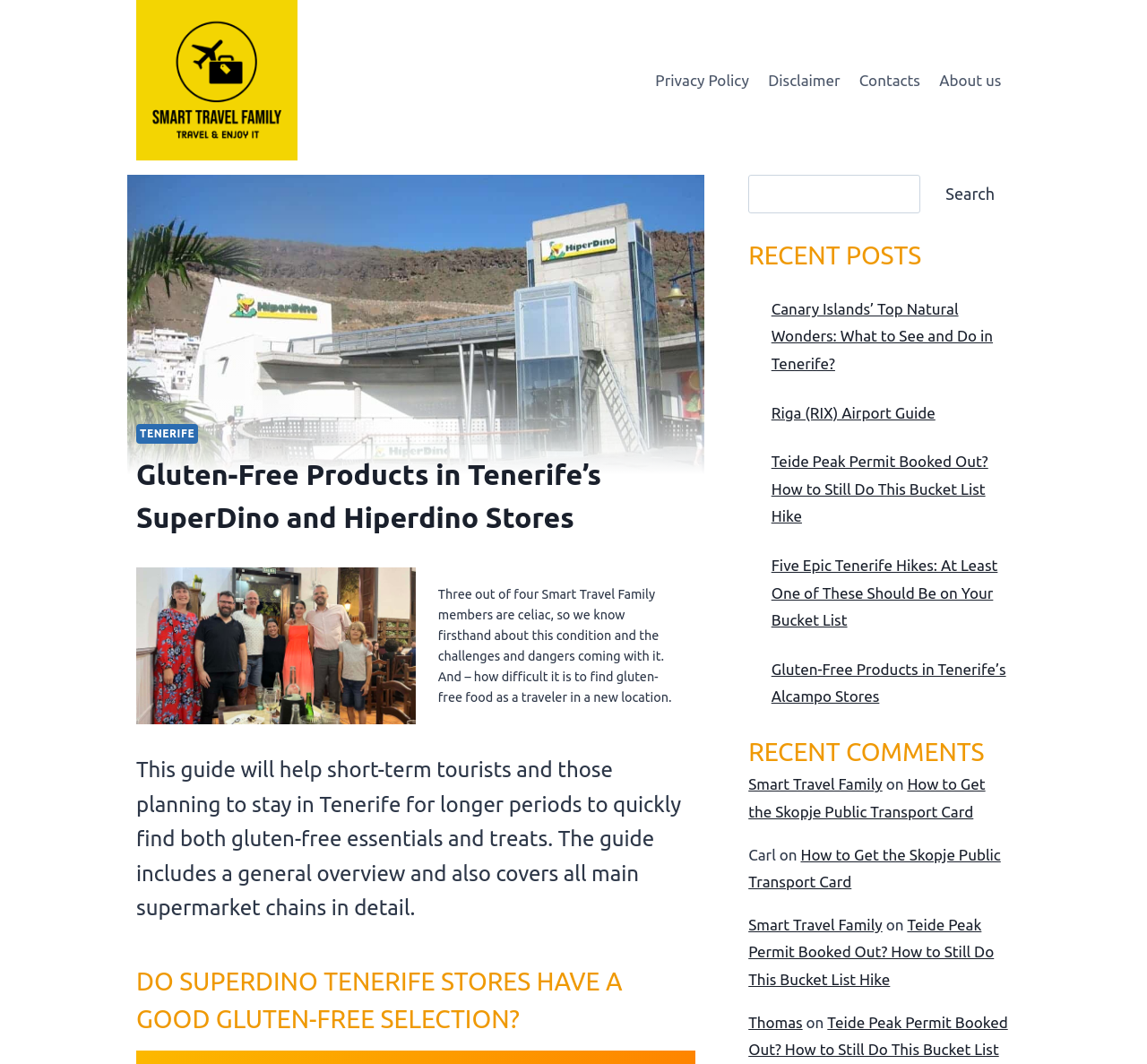Using the provided element description: "alt="Smart Travel Family website logo"", identify the bounding box coordinates. The coordinates should be four floats between 0 and 1 in the order [left, top, right, bottom].

[0.119, 0.0, 0.259, 0.151]